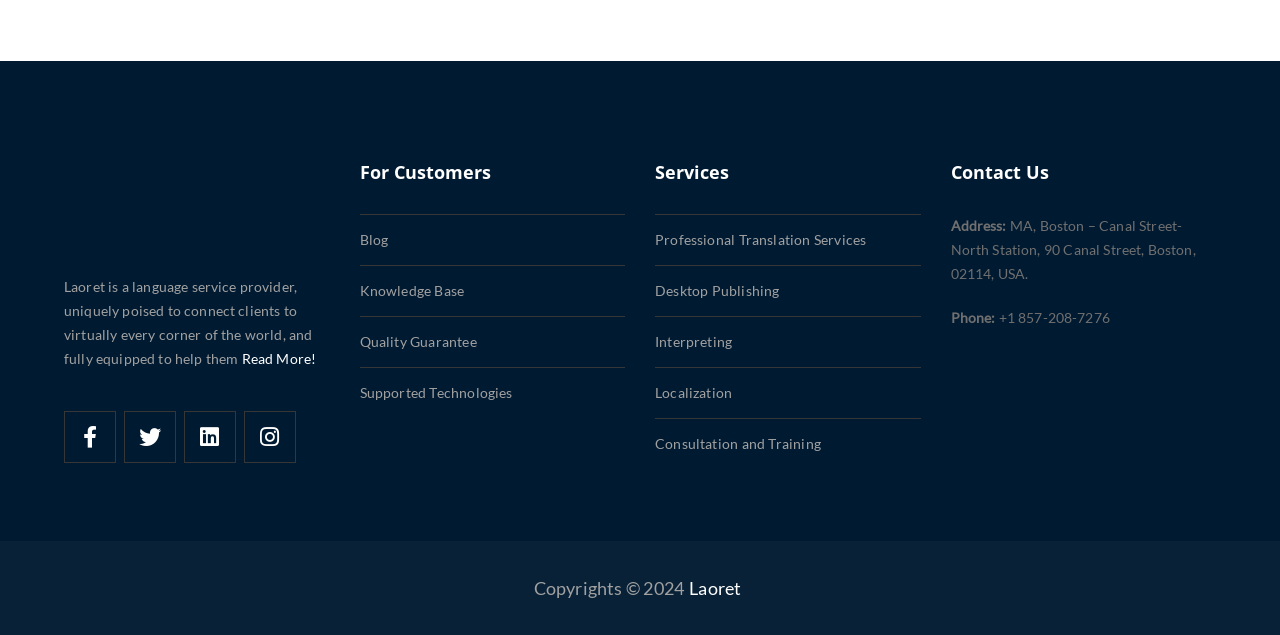What services does Laoret offer?
Look at the image and respond to the question as thoroughly as possible.

From the links under the 'Services' heading, it can be seen that Laoret offers Professional Translation Services, Desktop Publishing, Interpreting, Localization, and Consultation and Training.